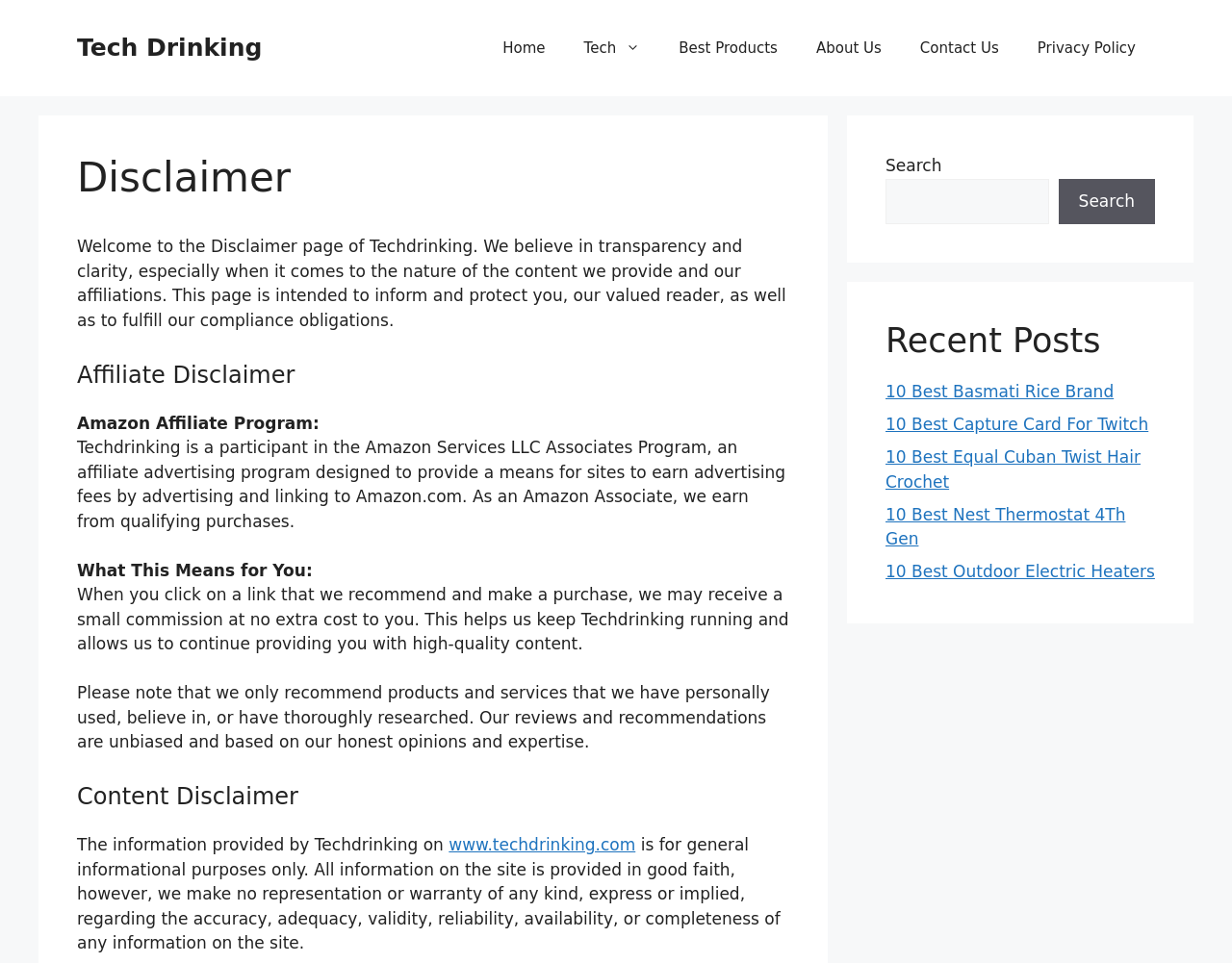Provide the bounding box coordinates for the UI element described in this sentence: "parent_node: Search name="s"". The coordinates should be four float values between 0 and 1, i.e., [left, top, right, bottom].

[0.719, 0.185, 0.851, 0.233]